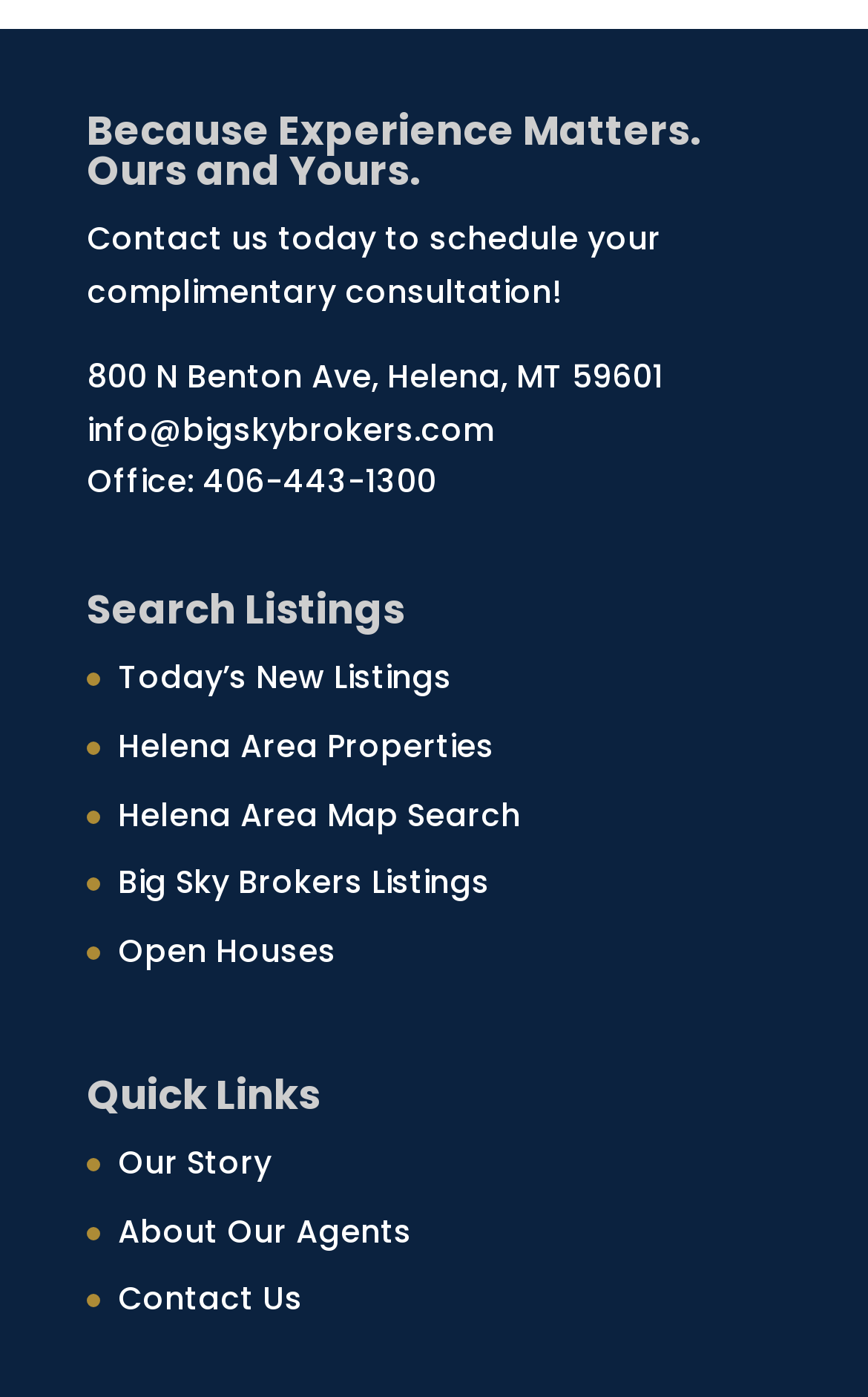Determine the bounding box coordinates of the clickable region to follow the instruction: "Choose categories".

None